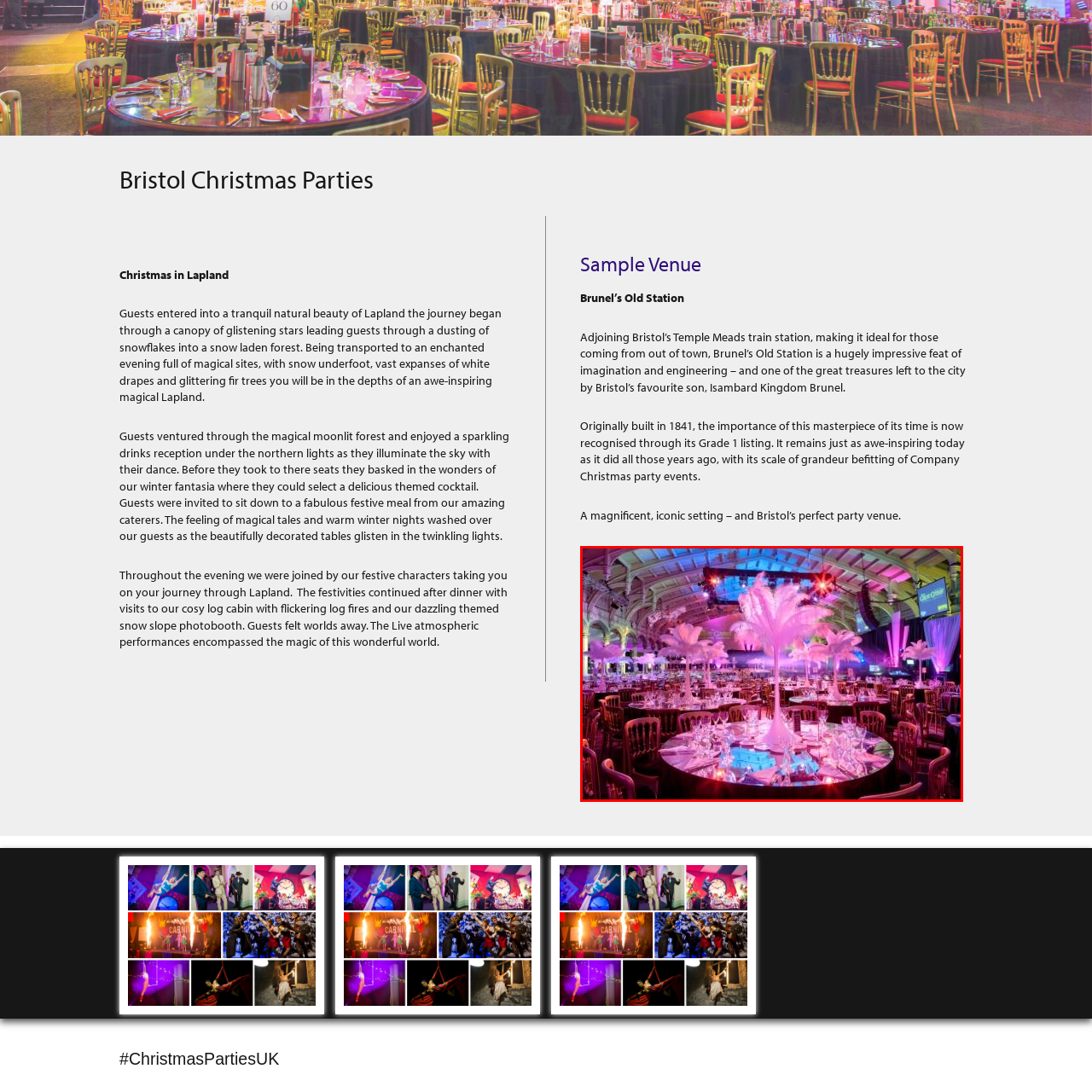Carefully inspect the area of the image highlighted by the red box and deliver a detailed response to the question below, based on your observations: Is the ceiling high?

The caption highlights the high ceilings and expansive layout of the venue, emphasizing the grandeur of the setting.